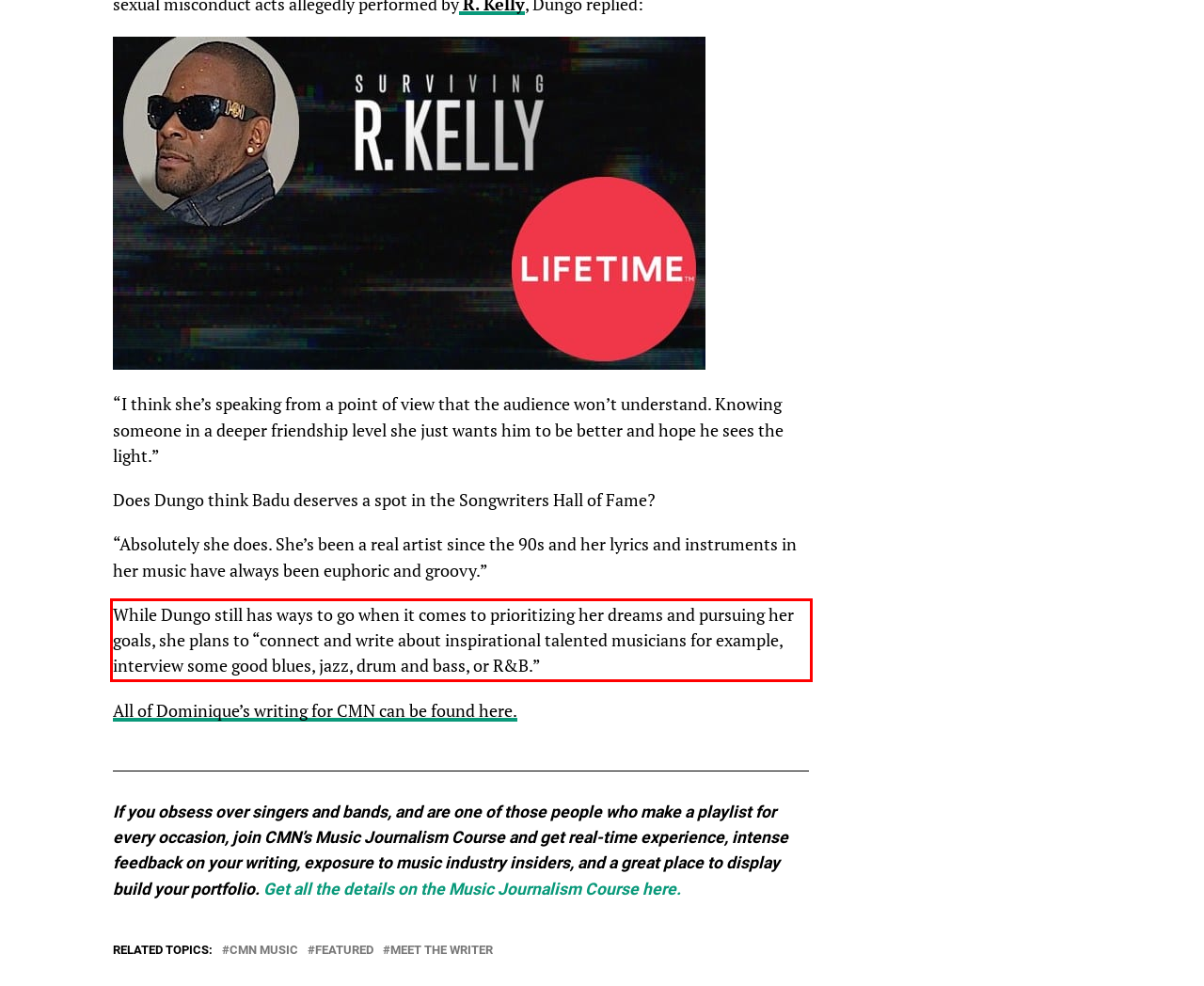Identify the text inside the red bounding box in the provided webpage screenshot and transcribe it.

While Dungo still has ways to go when it comes to prioritizing her dreams and pursuing her goals, she plans to “connect and write about inspirational talented musicians for example, interview some good blues, jazz, drum and bass, or R&B.”